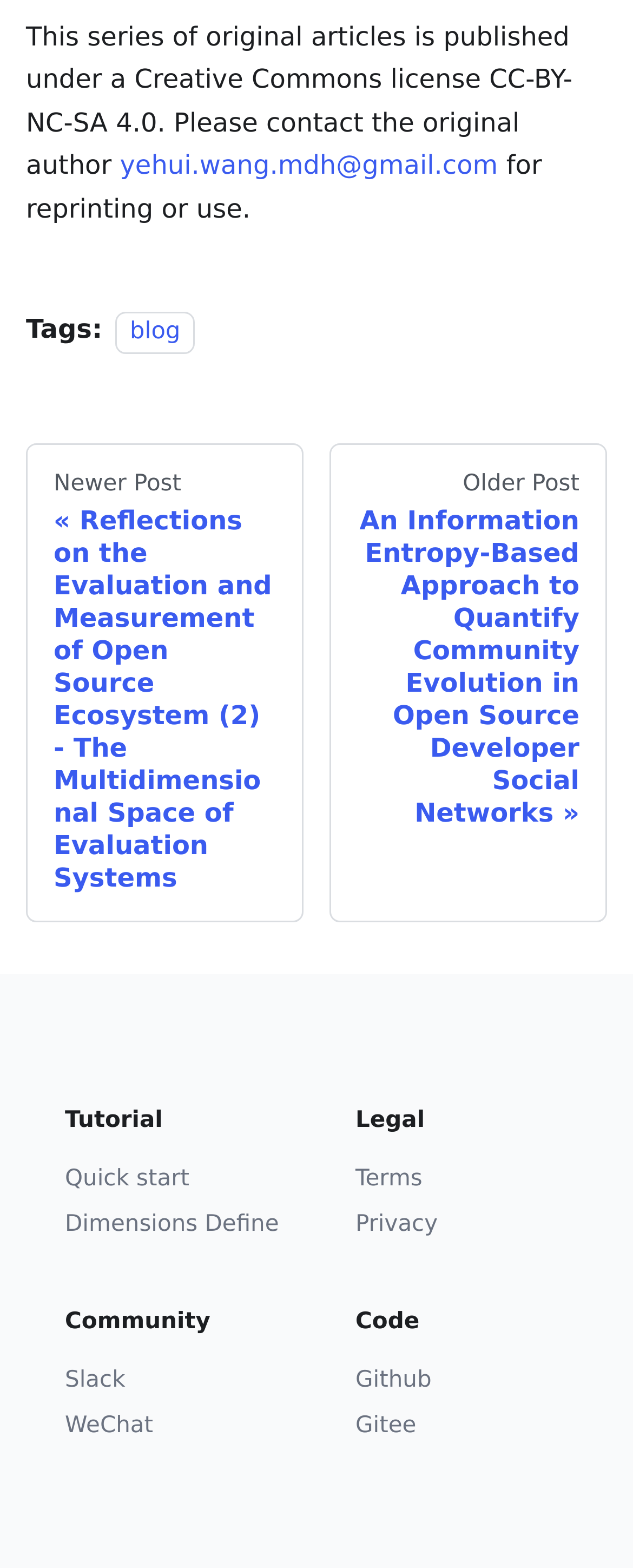Please mark the bounding box coordinates of the area that should be clicked to carry out the instruction: "contact the original author".

[0.189, 0.095, 0.787, 0.115]